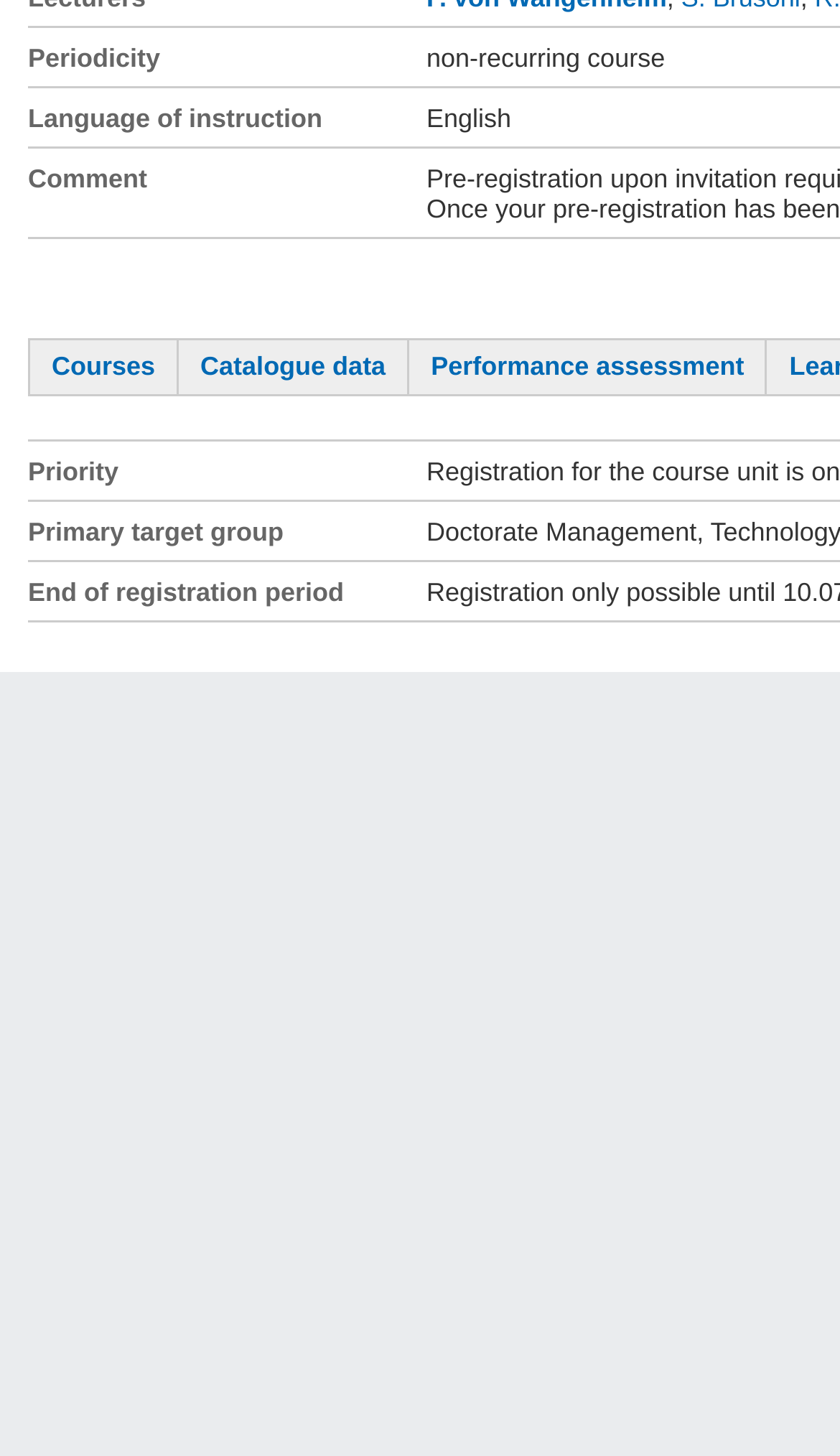Extract the bounding box of the UI element described as: "Catalogue data".

[0.239, 0.241, 0.459, 0.262]